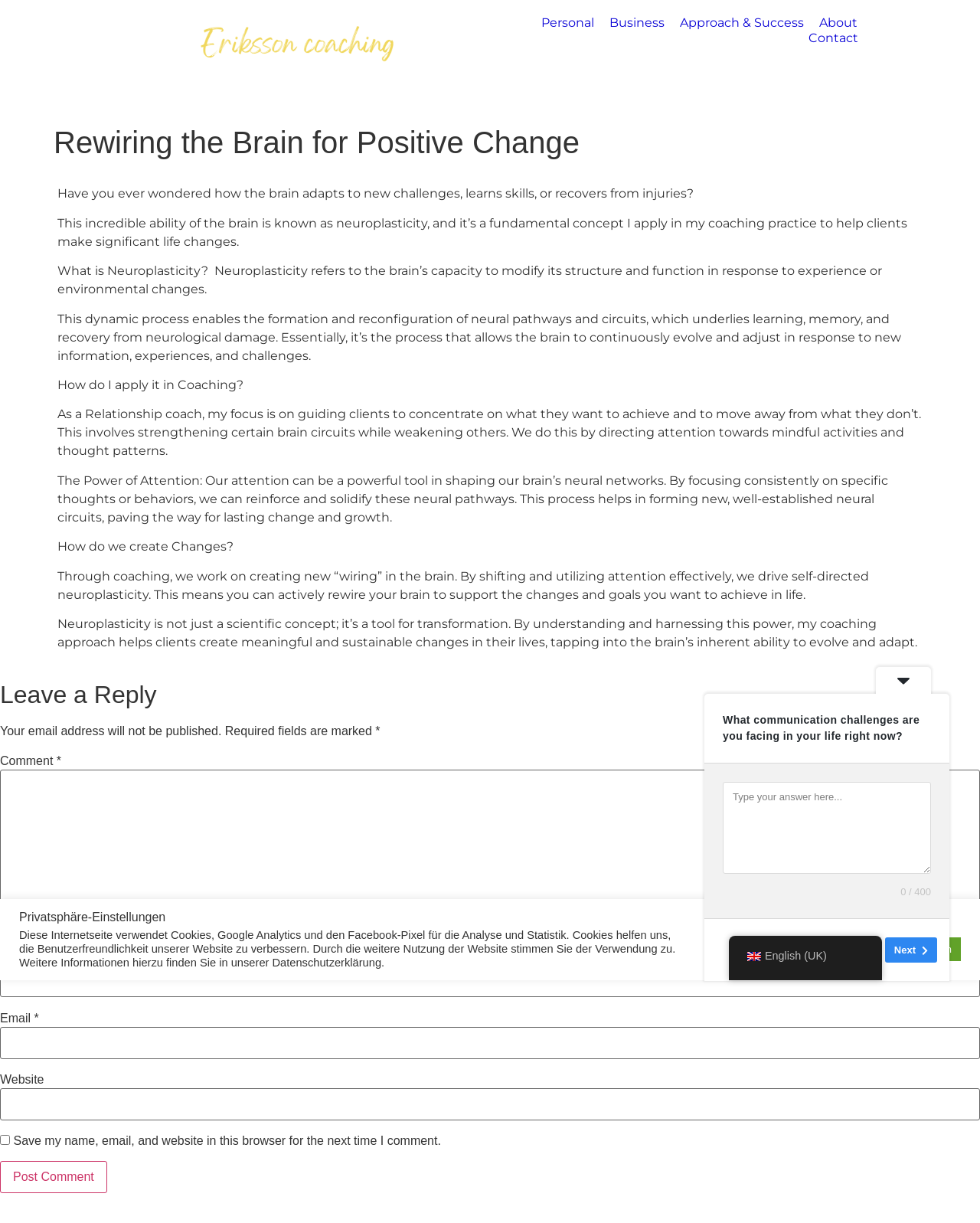What is the purpose of the textbox at the bottom of the page?
Give a one-word or short phrase answer based on the image.

Leave a comment